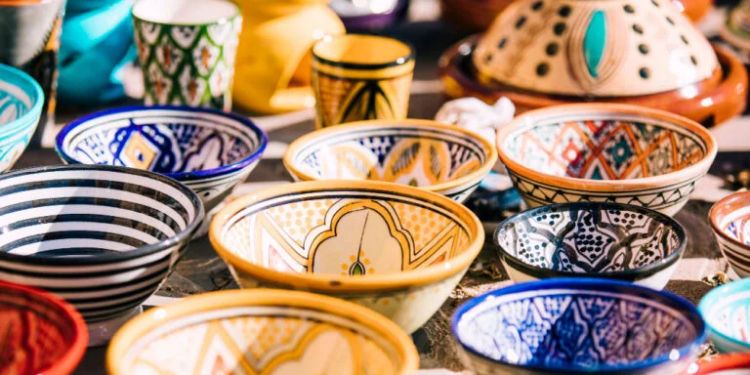Give a detailed account of the elements present in the image.

The image showcases a vibrant array of traditional Moroccan pottery, featuring intricately designed bowls that highlight the rich artisanal heritage of Morocco. Each bowl displays unique patterns and colors, blending geometric designs with floral motifs, typical of Moroccan craftsmanship. This collection not only offers a visual feast but also represents the cultural significance of pottery in Moroccan society. These pieces are often found in the lively souks (markets) of Morocco, where artisans handcraft their wares, making each item one-of-a-kind. The bright and rich hues captured in the sunlight enhance the beauty of these handcrafted ceramics, making them a popular choice for souvenirs that encapsulate the essence of Moroccan artistry and tradition.